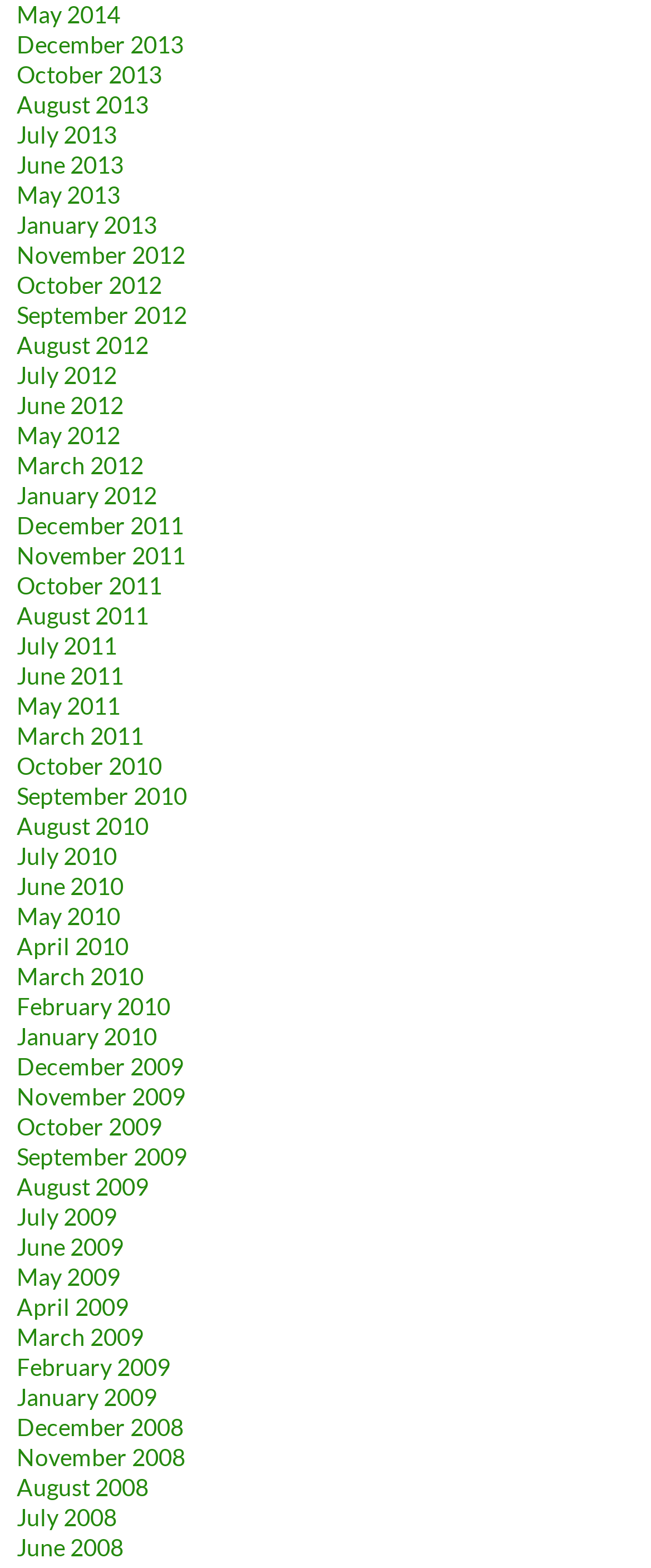Find the bounding box coordinates of the clickable region needed to perform the following instruction: "View June 2008 archives". The coordinates should be provided as four float numbers between 0 and 1, i.e., [left, top, right, bottom].

[0.026, 0.978, 0.19, 0.996]